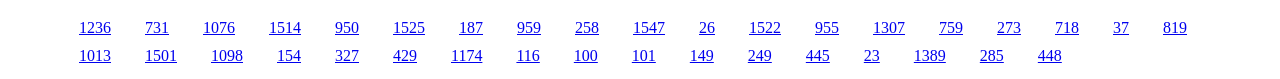Are the links arranged in a single column? Examine the screenshot and reply using just one word or a brief phrase.

No